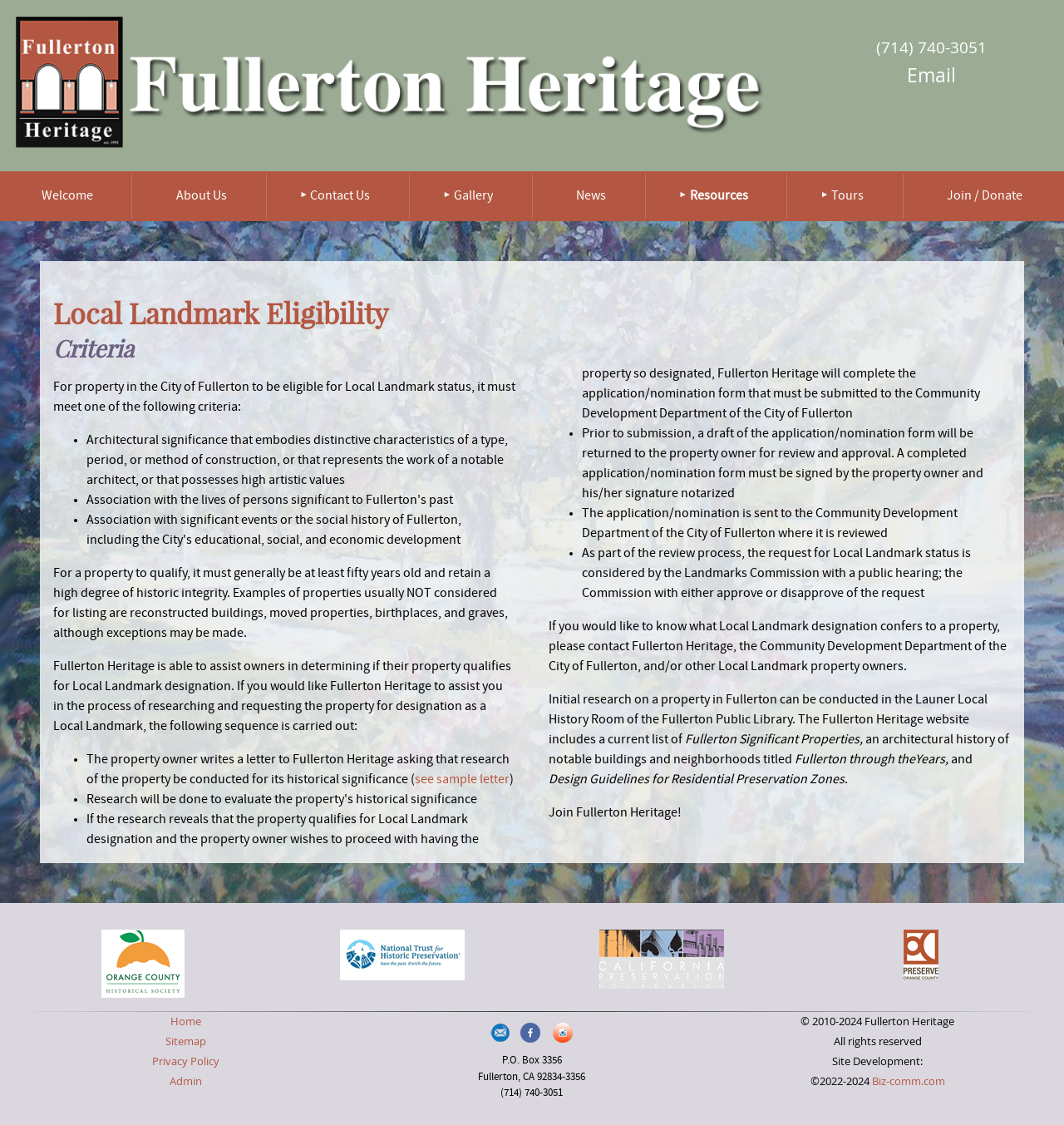Generate a thorough caption that explains the contents of the webpage.

This webpage is about determining if a home in Fullerton, CA is eligible to be a landmark. At the top of the page, there is a logo image and a navigation menu with several options, including "Welcome", "About Us", "Contact Us", "Gallery", "News", "Resources", "Tours", and "Join / Donate". Below the navigation menu, there is a heading "Local Landmark Eligibility" followed by a subheading "Criteria".

The main content of the page explains the criteria for a property to be eligible for Local Landmark status, including architectural significance, historical significance, and retention of historic integrity. The text also outlines the process of researching and requesting Local Landmark designation, including the role of Fullerton Heritage and the Community Development Department of the City of Fullerton.

There are several links and images throughout the page, including links to sample letters, design guidelines, and lists of significant properties. At the bottom of the page, there are links to other organizations, such as the National Trust and California Preservation, as well as social media links and contact information for Fullerton Heritage.

The page also has a footer section with copyright information, a sitemap link, and a privacy policy link. Overall, the page provides detailed information on the process of determining if a home in Fullerton, CA is eligible to be a landmark, and offers resources and guidance for property owners interested in pursuing this designation.